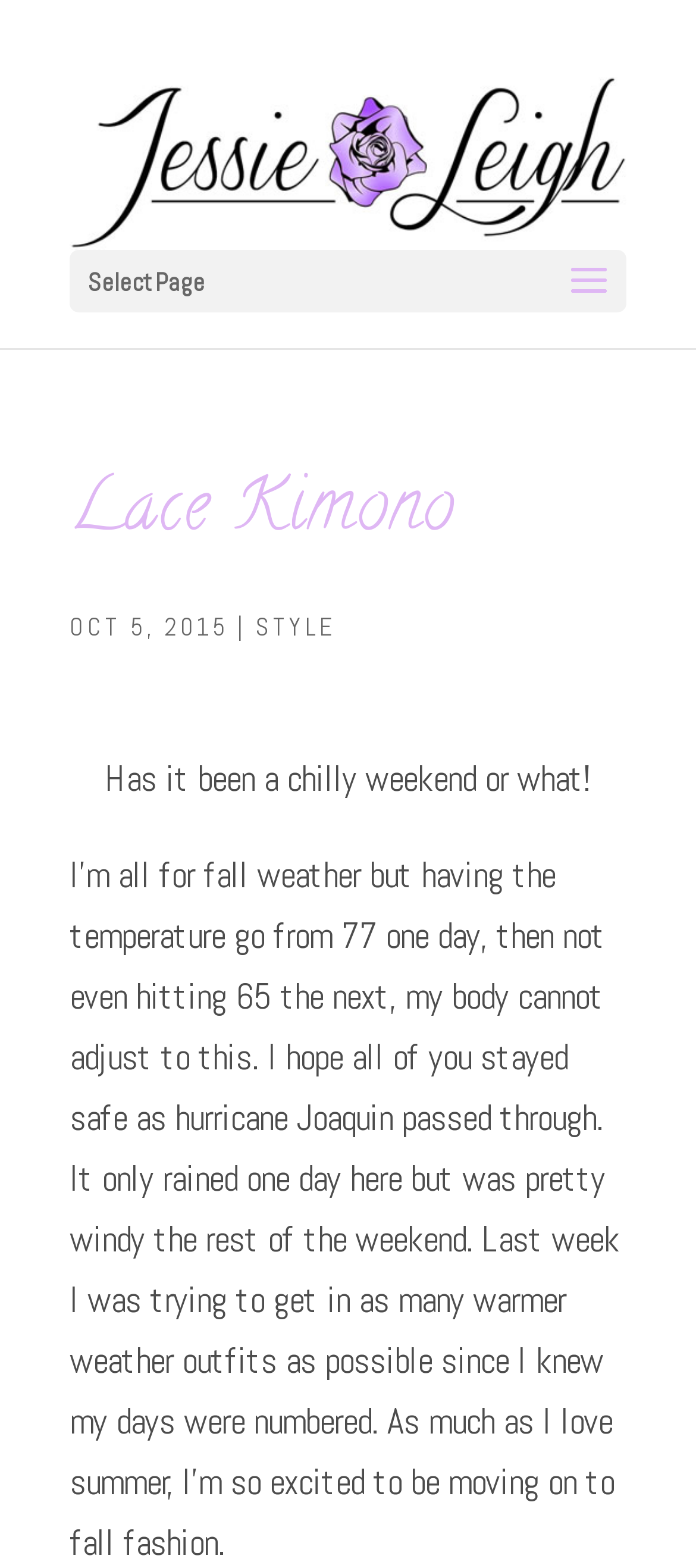Explain the features and main sections of the webpage comprehensively.

This webpage appears to be a fashion blog post featuring a casual outfit. At the top, there is a link to "Jessie Leigh" accompanied by an image with the same name, taking up most of the top section. Below this, there is a static text "Select Page" positioned to the right.

The main content of the page is divided into sections. The first section is headed by a large heading "Lace Kimono" followed by the date "OCT 5, 2015" and a category label "STYLE" to the right. Below this, there is a paragraph of text discussing the unpredictable weather and the blogger's excitement to move on to fall fashion. The text is quite lengthy and takes up most of the page.

There are no other images on the page apart from the "Jessie Leigh" image at the top. The overall layout is simple, with a clear hierarchy of headings and text. The text is well-structured, with a clear introduction and body.